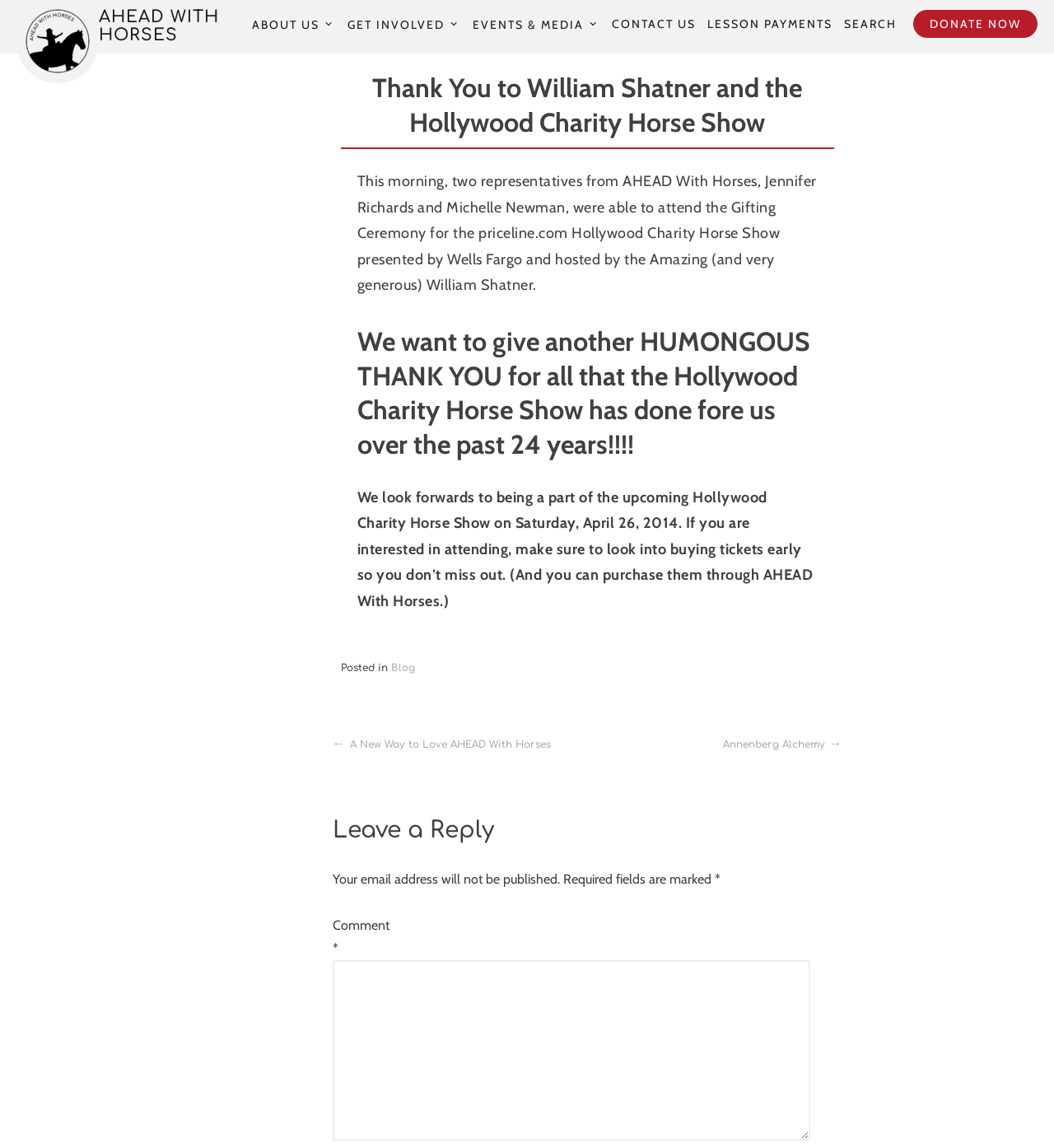Locate the bounding box coordinates of the element I should click to achieve the following instruction: "Click on the SEARCH link".

[0.79, 0.016, 0.851, 0.026]